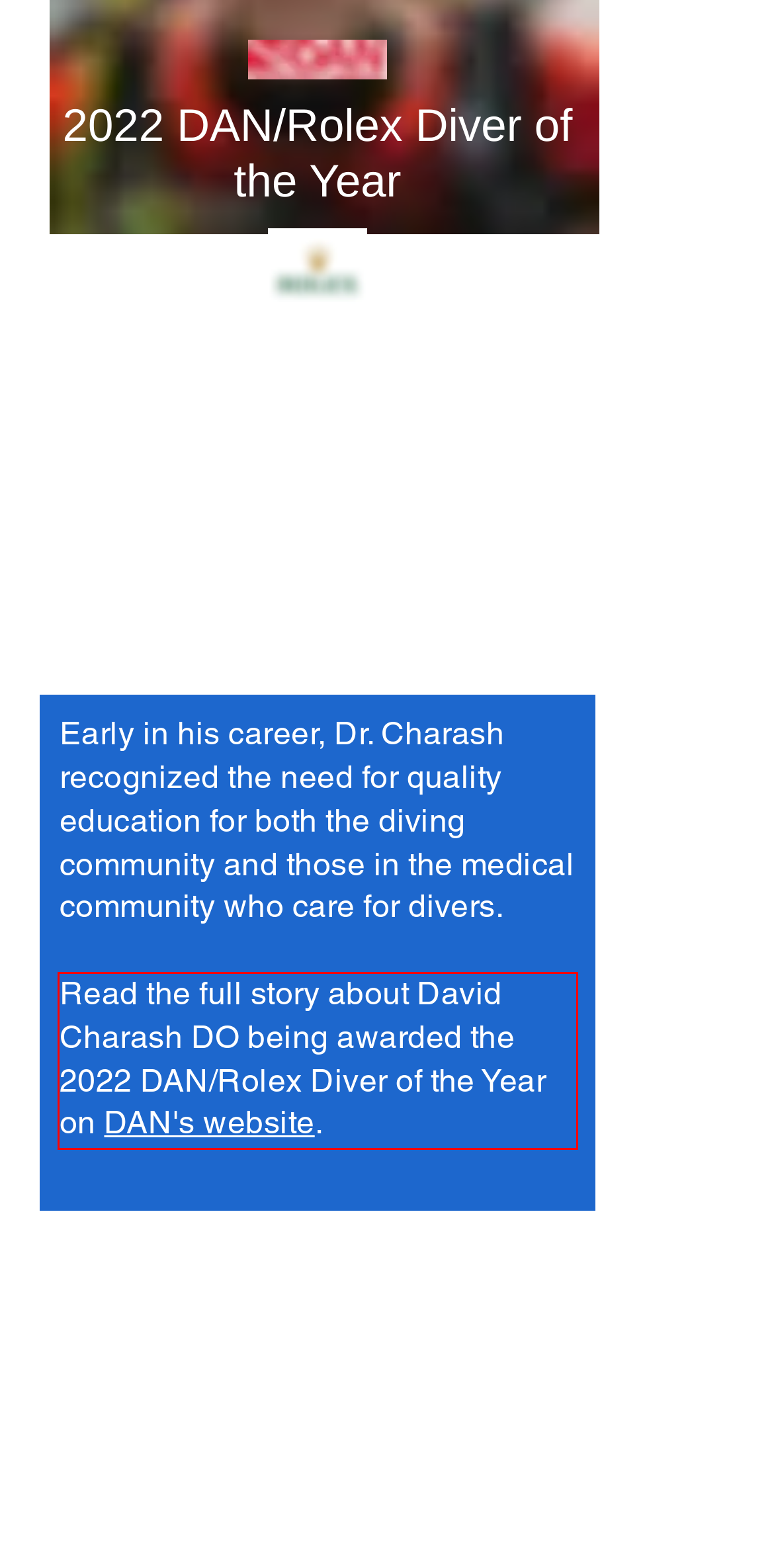Perform OCR on the text inside the red-bordered box in the provided screenshot and output the content.

Read the full story about David Charash DO being awarded the 2022 DAN/Rolex Diver of the Year on DAN's website.